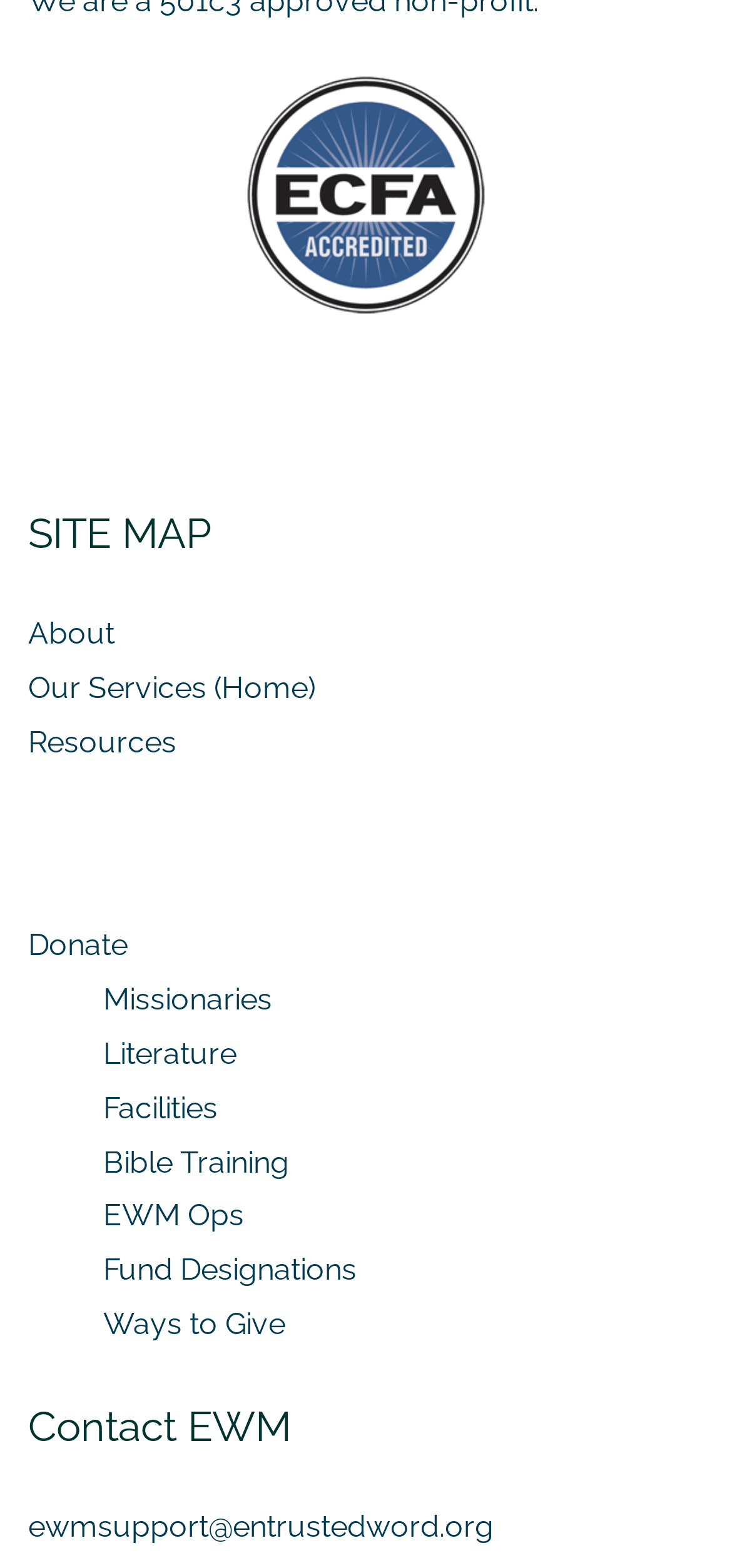What is the purpose of the blockquote section?
Deliver a detailed and extensive answer to the question.

The blockquote section contains a list of links, including 'Missionaries', 'Literature', 'Facilities', and more, which suggests that it is a list of resources or services provided by the organization.